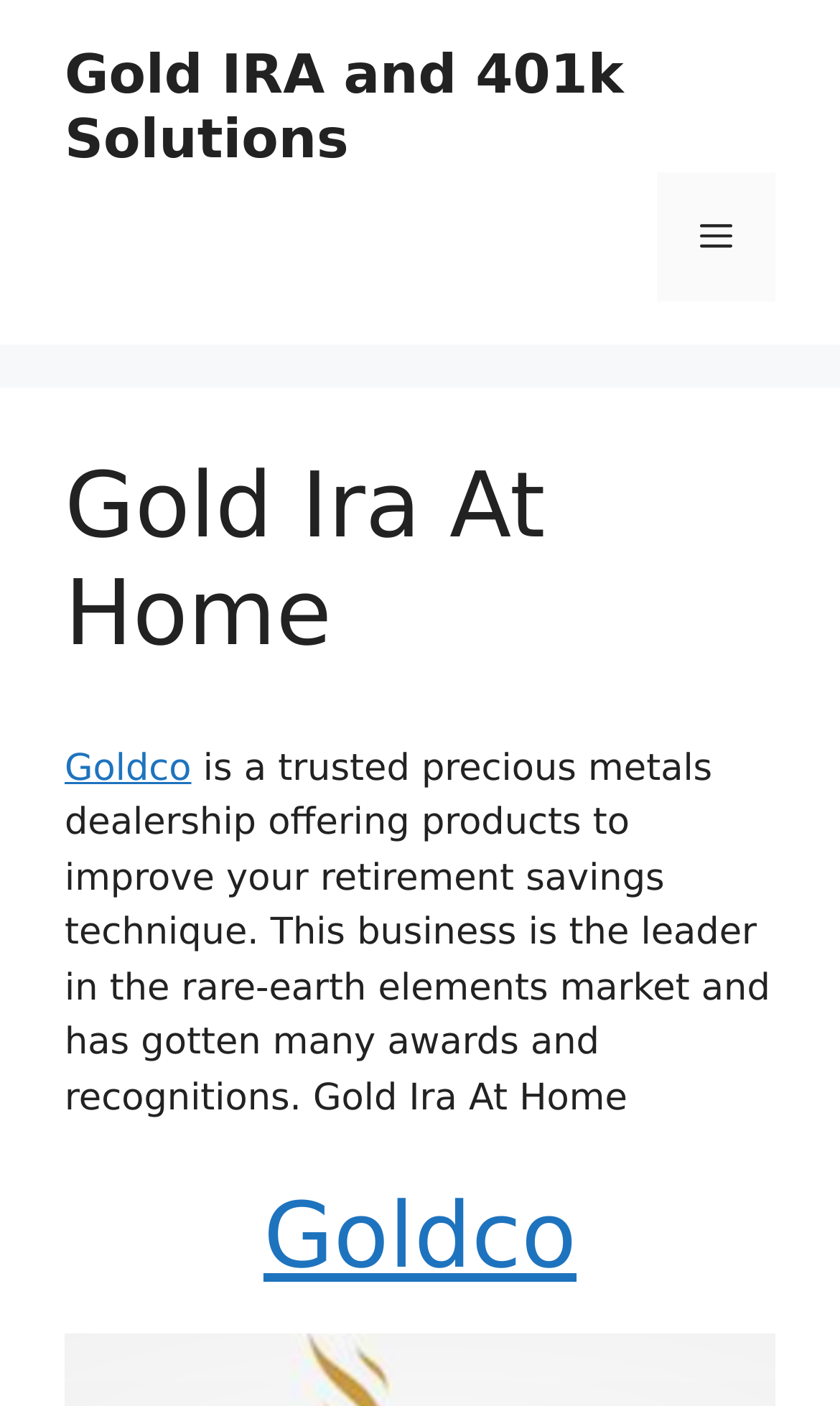What is the company's reputation?
Please answer the question with a detailed and comprehensive explanation.

The StaticText element that describes the company mentions that it is a trusted precious metals dealership and that it has received many awards and recognitions. This suggests that the company has a good reputation and is trusted by its customers.